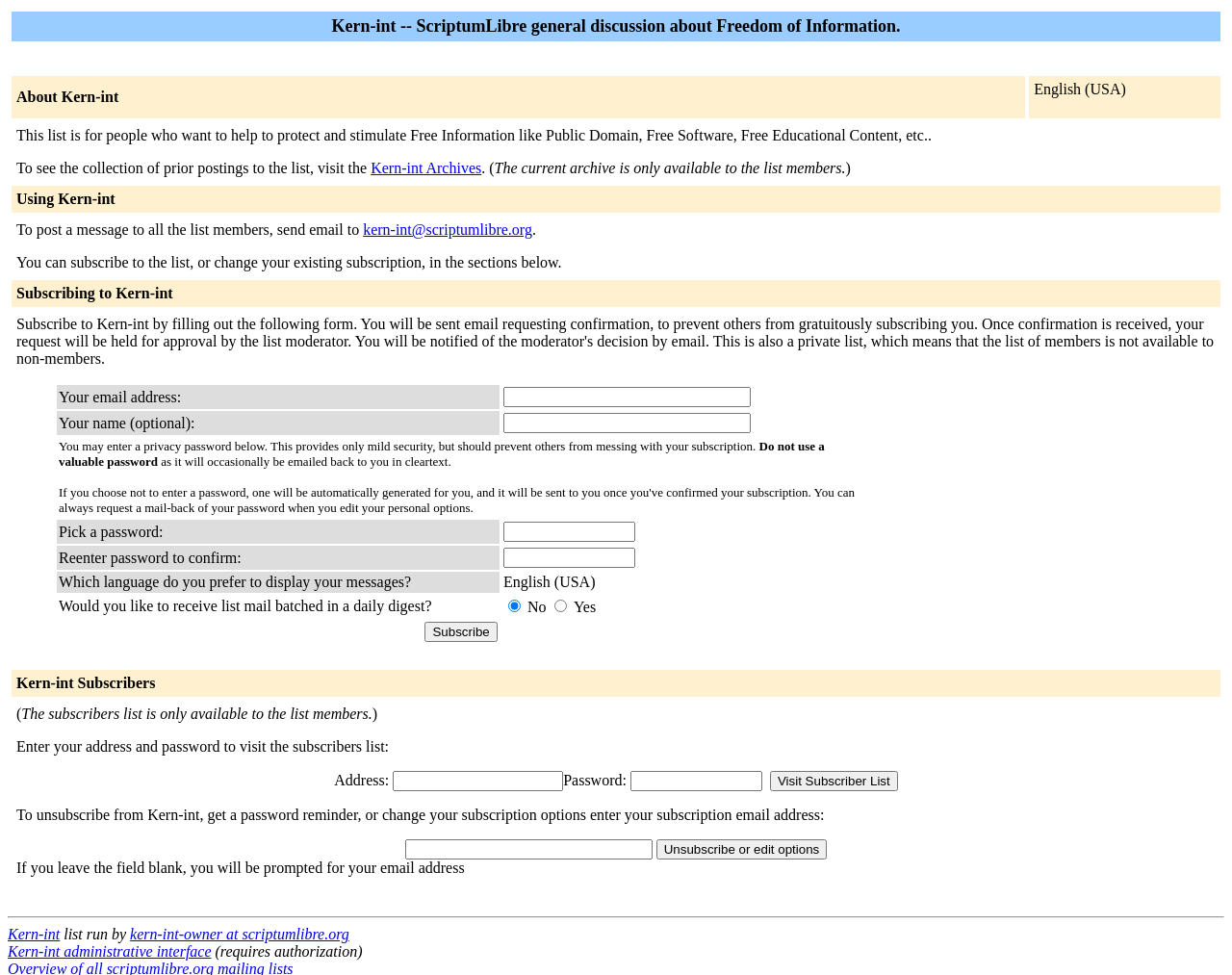Look at the image and give a detailed response to the following question: What is the purpose of Kern-int?

Based on the webpage content, Kern-int is a list for people who want to help protect and stimulate Free Information like Public Domain, Free Software, Free Educational Content, etc.